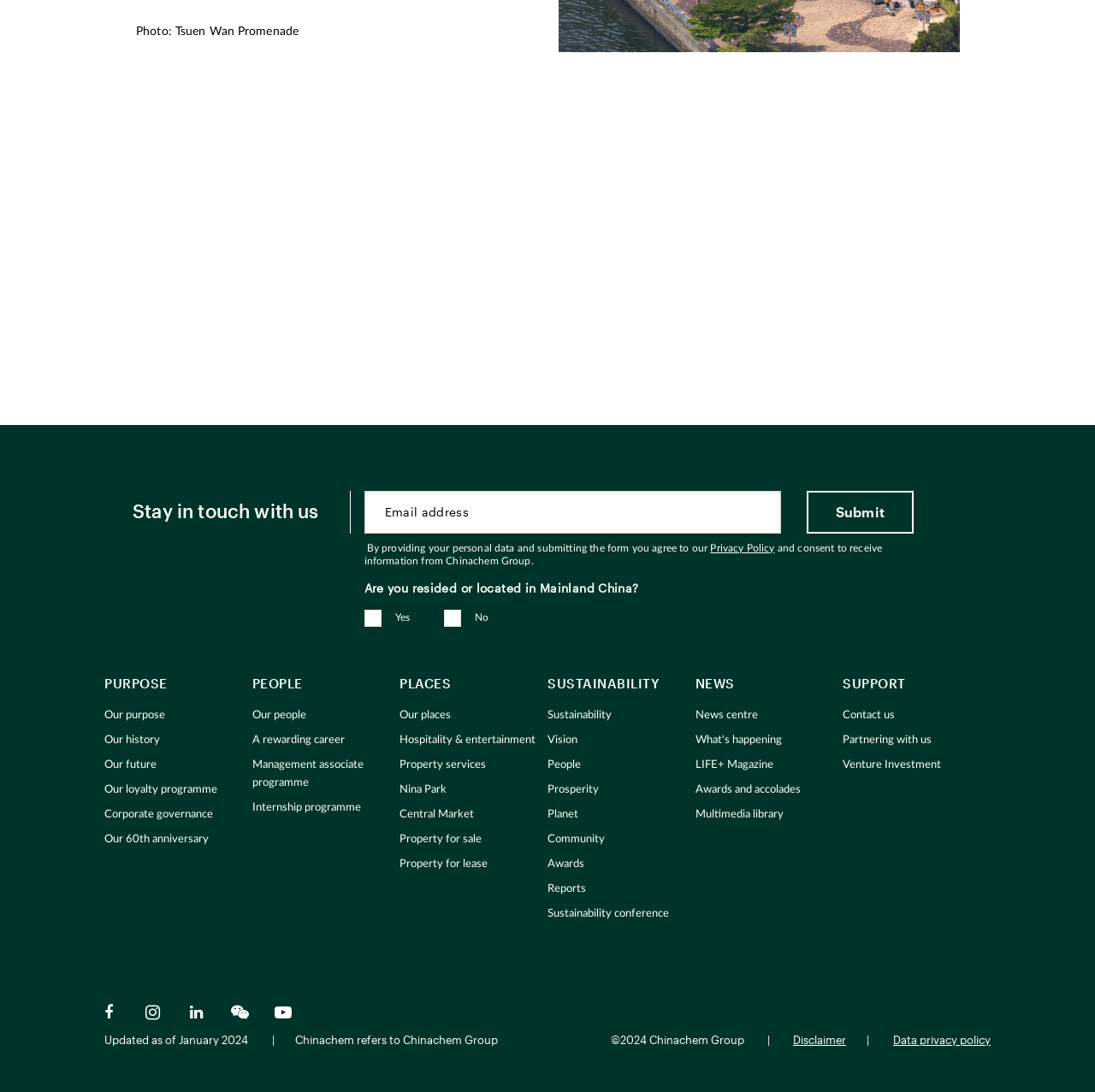Identify the bounding box coordinates of the element that should be clicked to fulfill this task: "Check the disclaimer". The coordinates should be provided as four float numbers between 0 and 1, i.e., [left, top, right, bottom].

[0.724, 0.946, 0.773, 0.958]